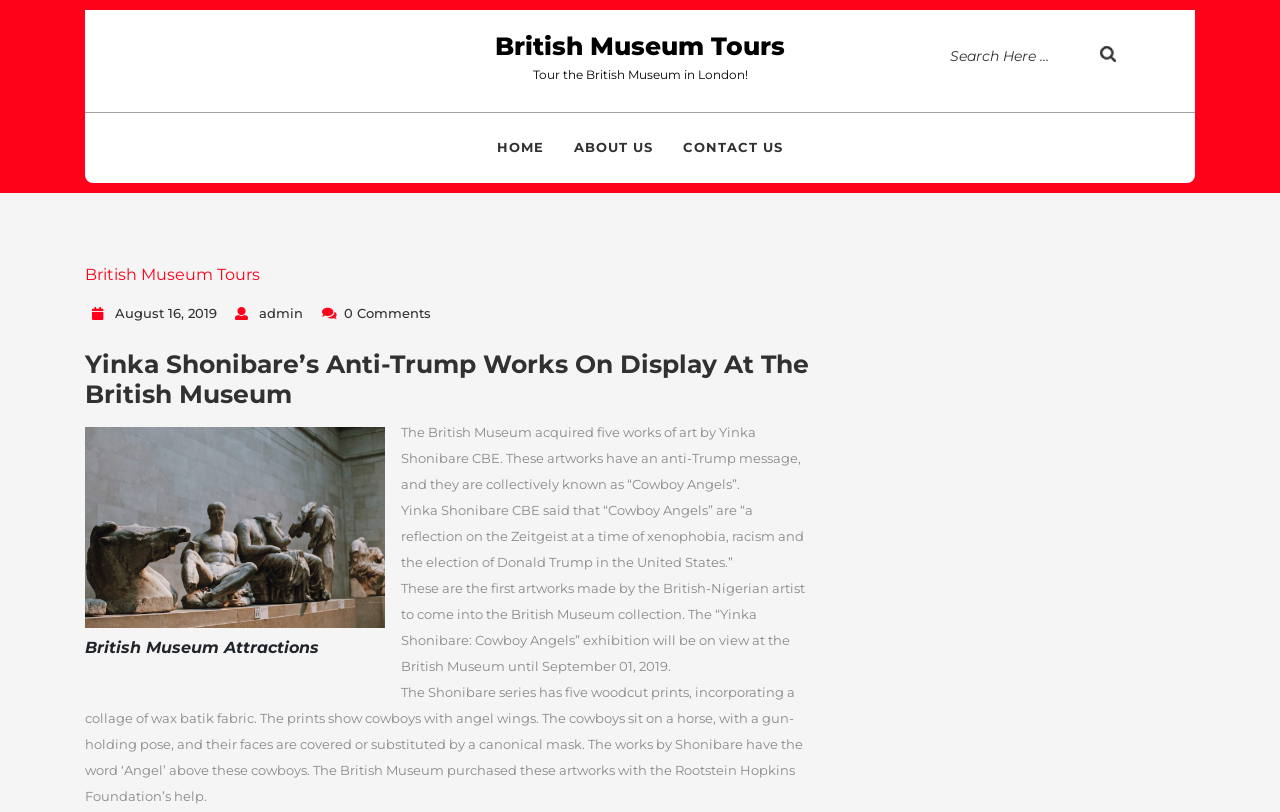Locate the bounding box coordinates of the clickable region to complete the following instruction: "Check the archives."

None